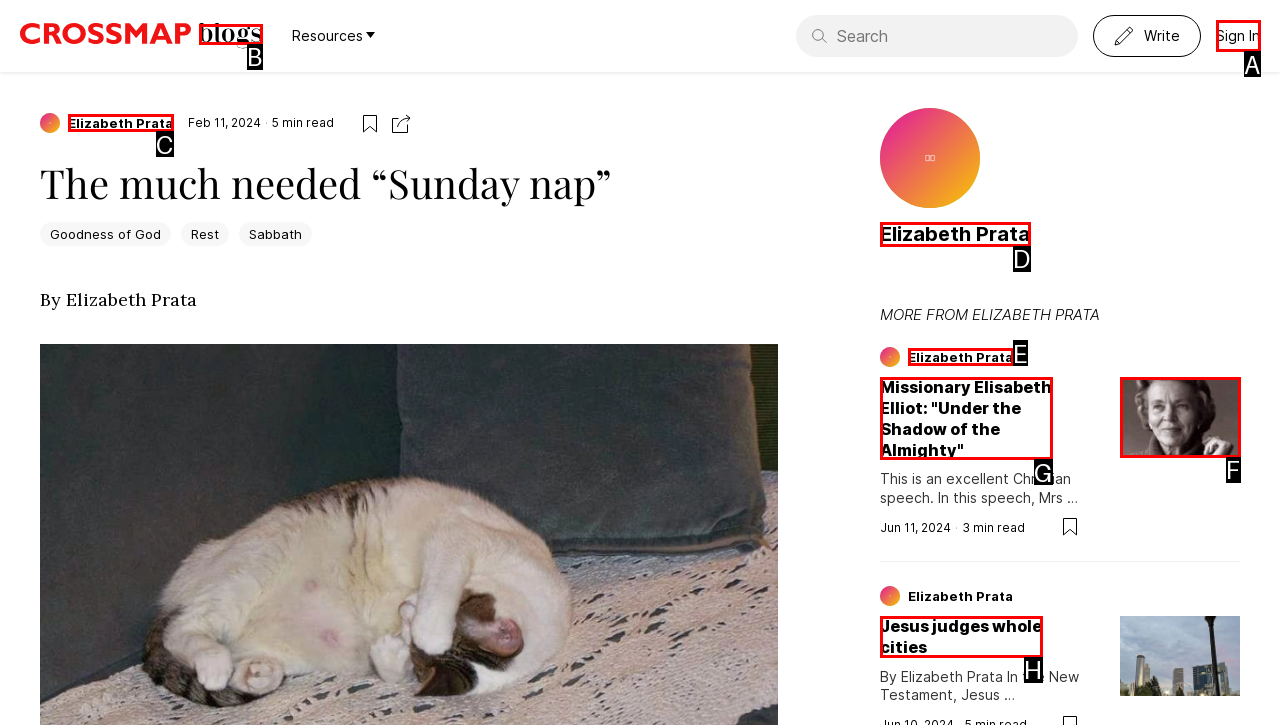Which option should I select to accomplish the task: download PDFs? Respond with the corresponding letter from the given choices.

None